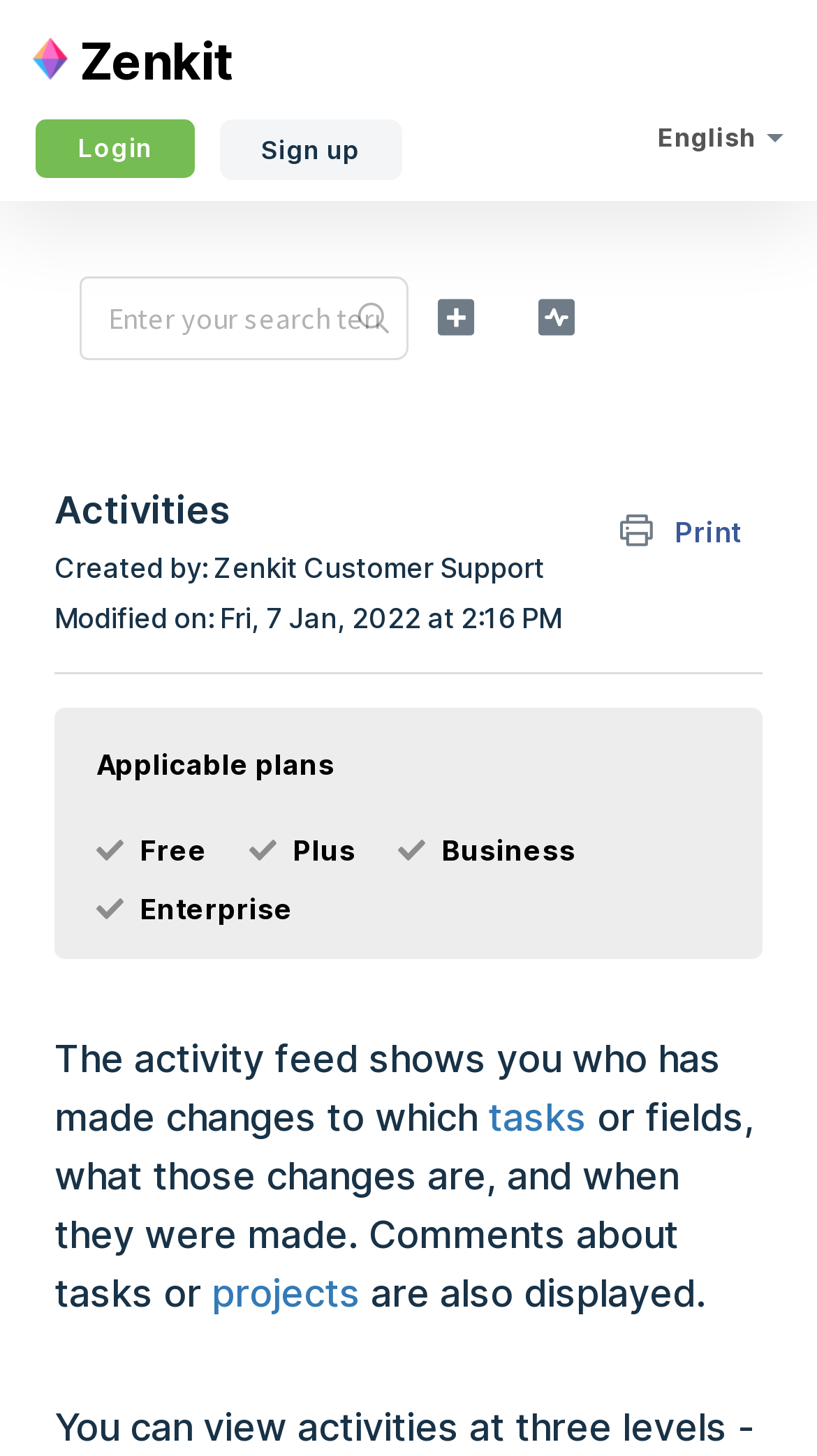Using the description "parent_node: Zenkit", locate and provide the bounding box of the UI element.

[0.026, 0.014, 0.097, 0.082]